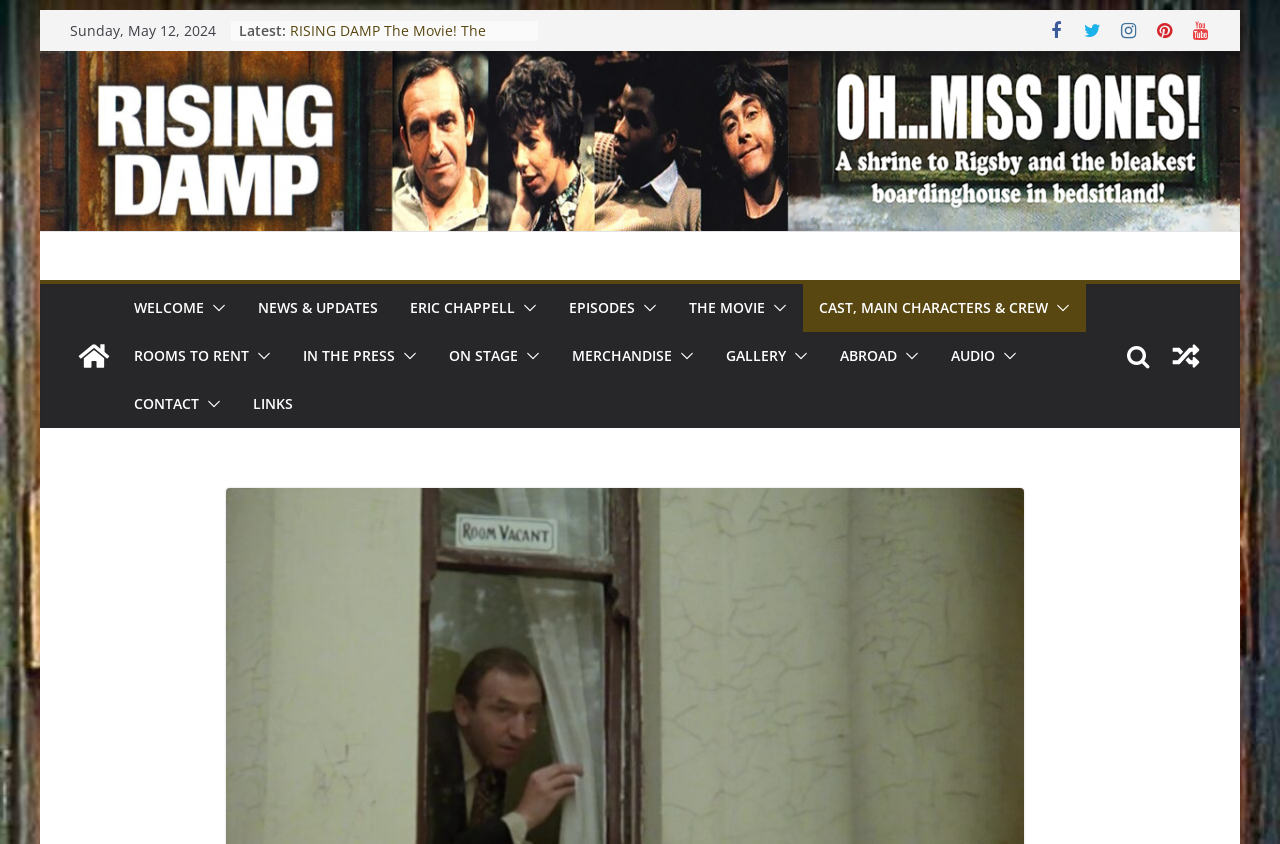From the webpage screenshot, predict the bounding box of the UI element that matches this description: "input value="1" aria-label="Quantity" value="1"".

None